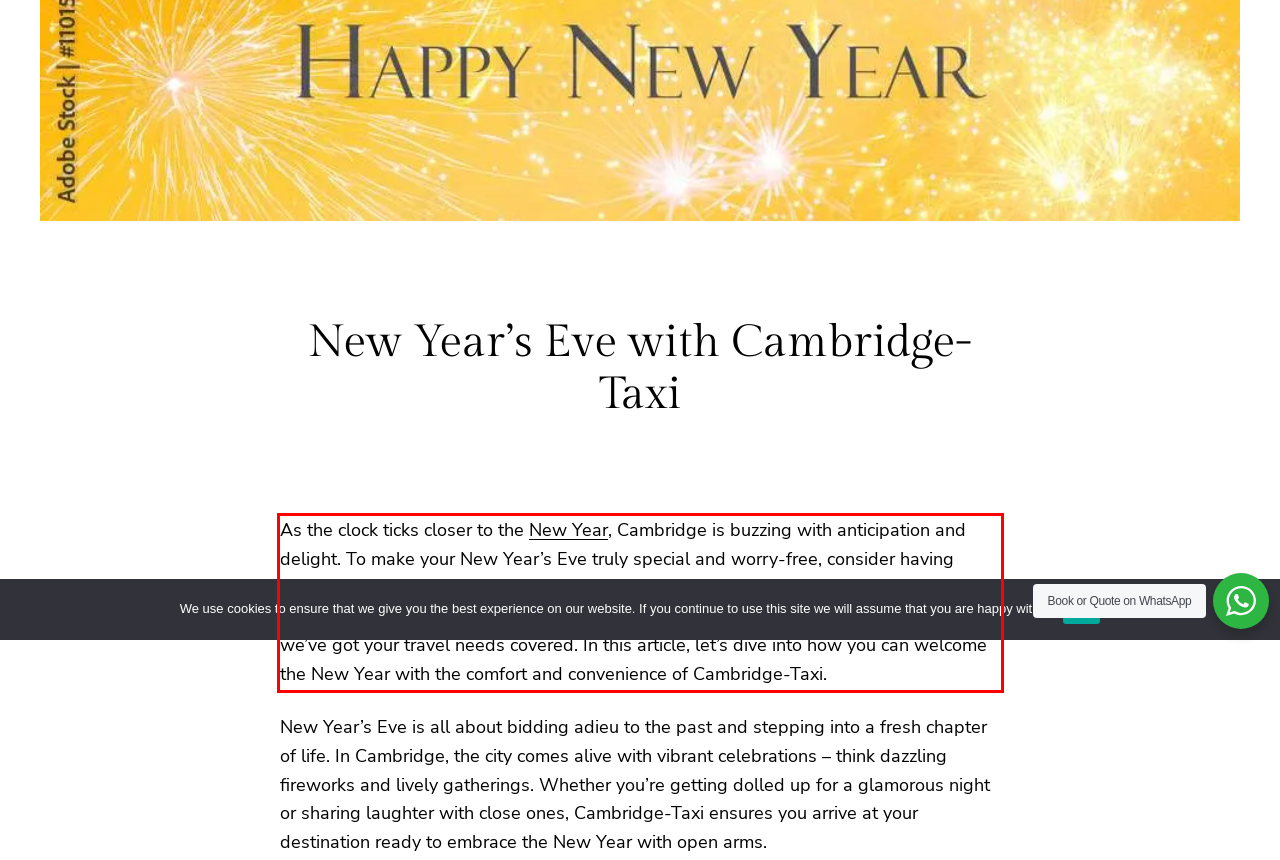Given a webpage screenshot with a red bounding box, perform OCR to read and deliver the text enclosed by the red bounding box.

As the clock ticks closer to the New Year, Cambridge is buzzing with anticipation and delight. To make your New Year’s Eve truly special and worry-free, consider having Cambridge-Taxi as your go-to travel companion. Whether you’re headed to a glamorous party, planning a cozy night out, or simply enjoying the festive vibes around the city, we’ve got your travel needs covered. In this article, let’s dive into how you can welcome the New Year with the comfort and convenience of Cambridge-Taxi.